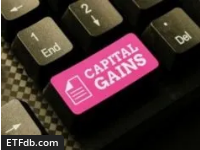Respond with a single word or phrase to the following question: What type of funds are related to the image's theme?

Exchange-Traded Funds